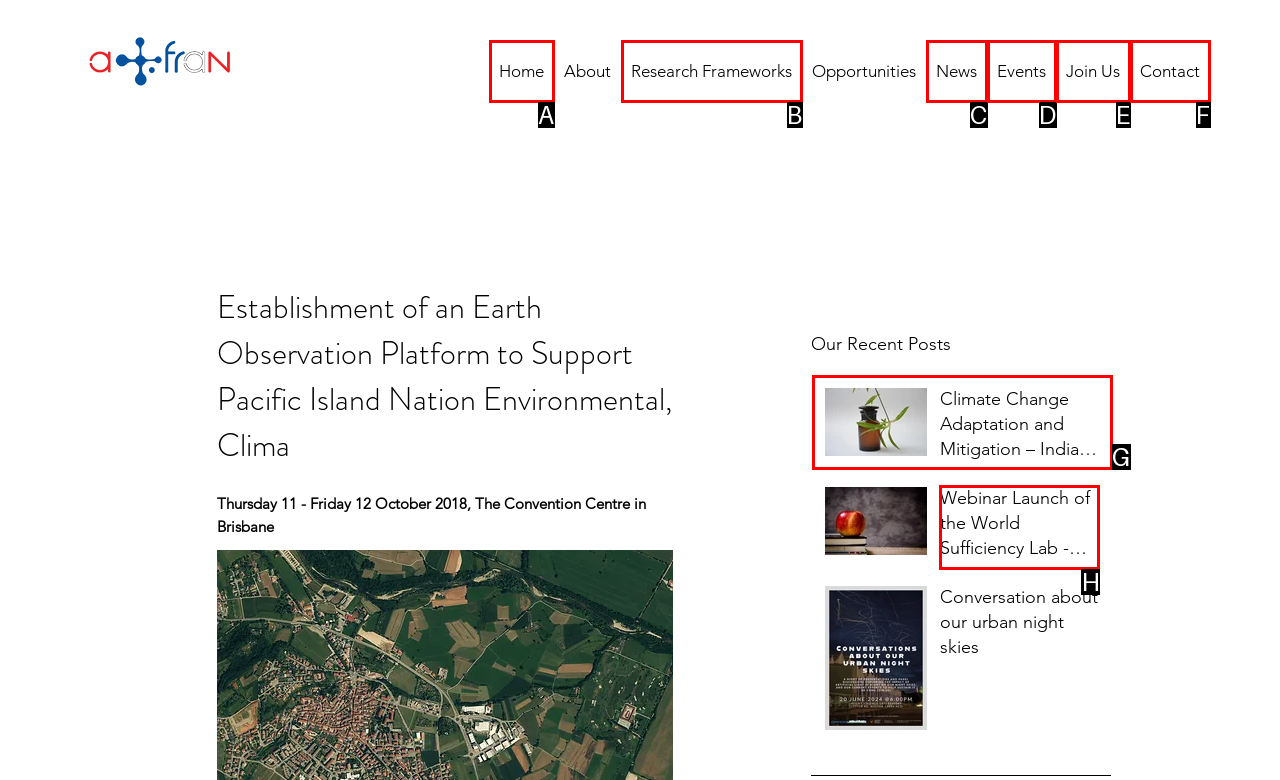Tell me which one HTML element I should click to complete the following task: View the Webinar Launch of the World Sufficiency Lab Answer with the option's letter from the given choices directly.

H